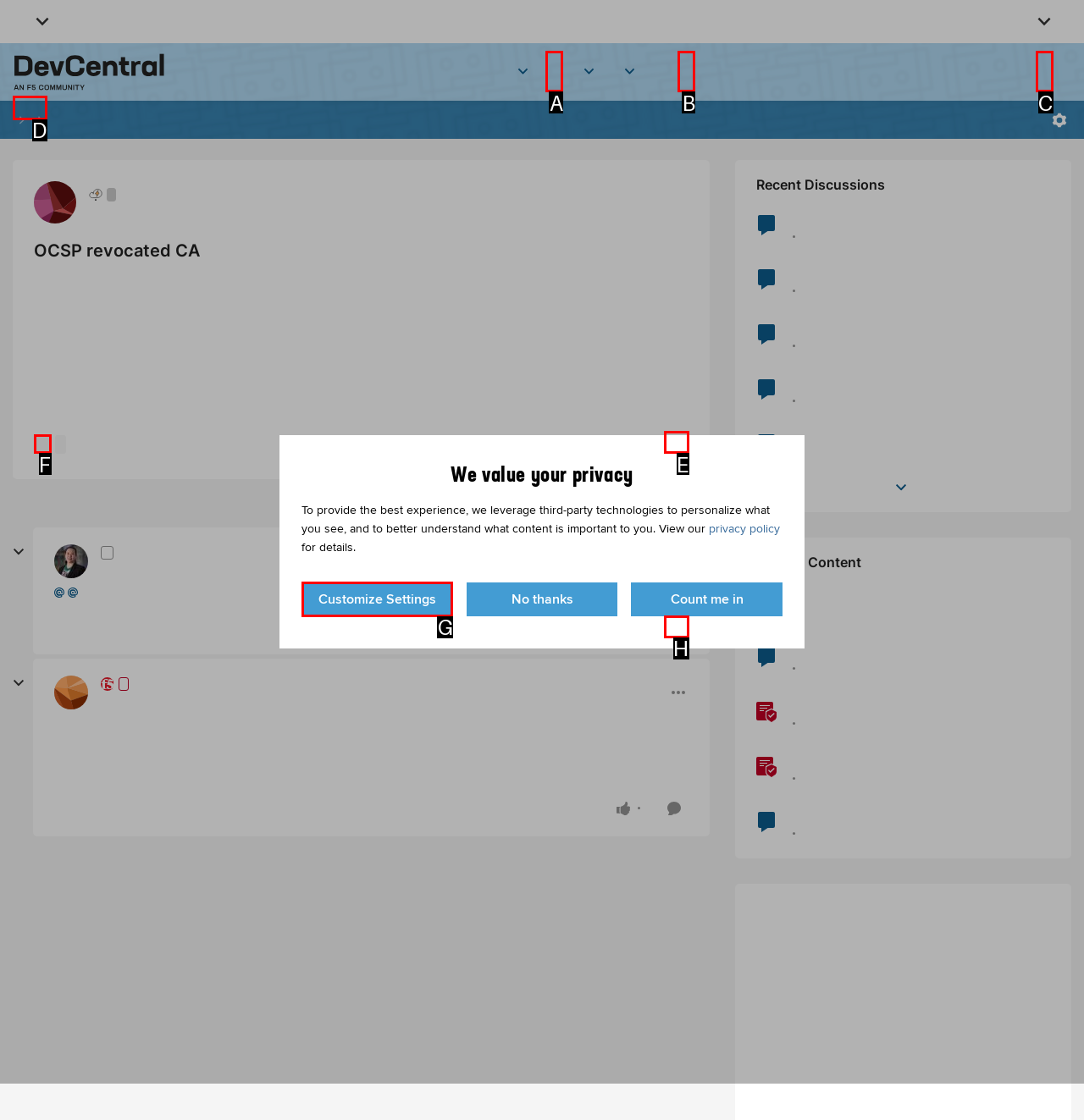From the given choices, identify the element that matches: Register
Answer with the letter of the selected option.

C